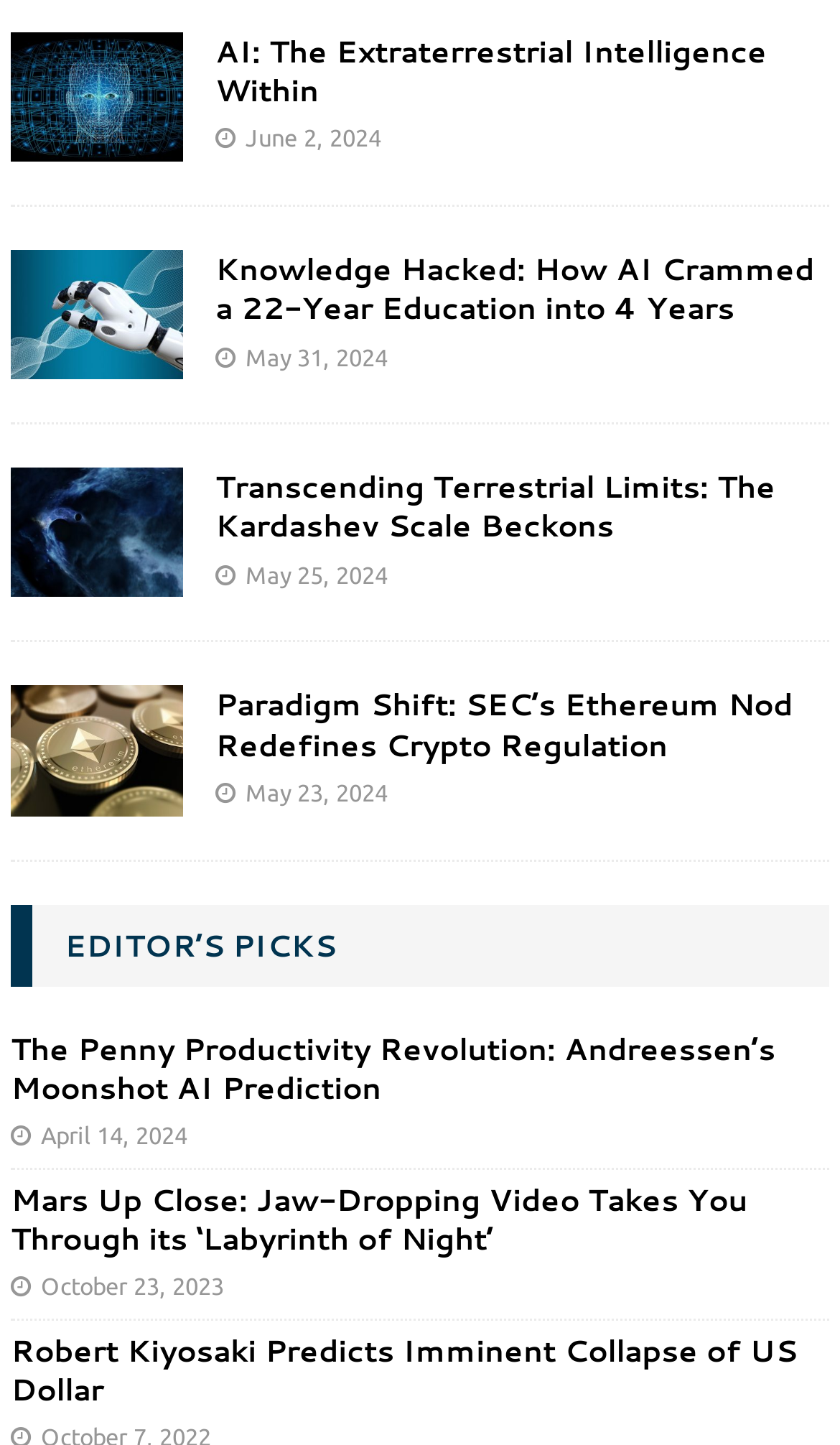Could you find the bounding box coordinates of the clickable area to complete this instruction: "Login"?

None